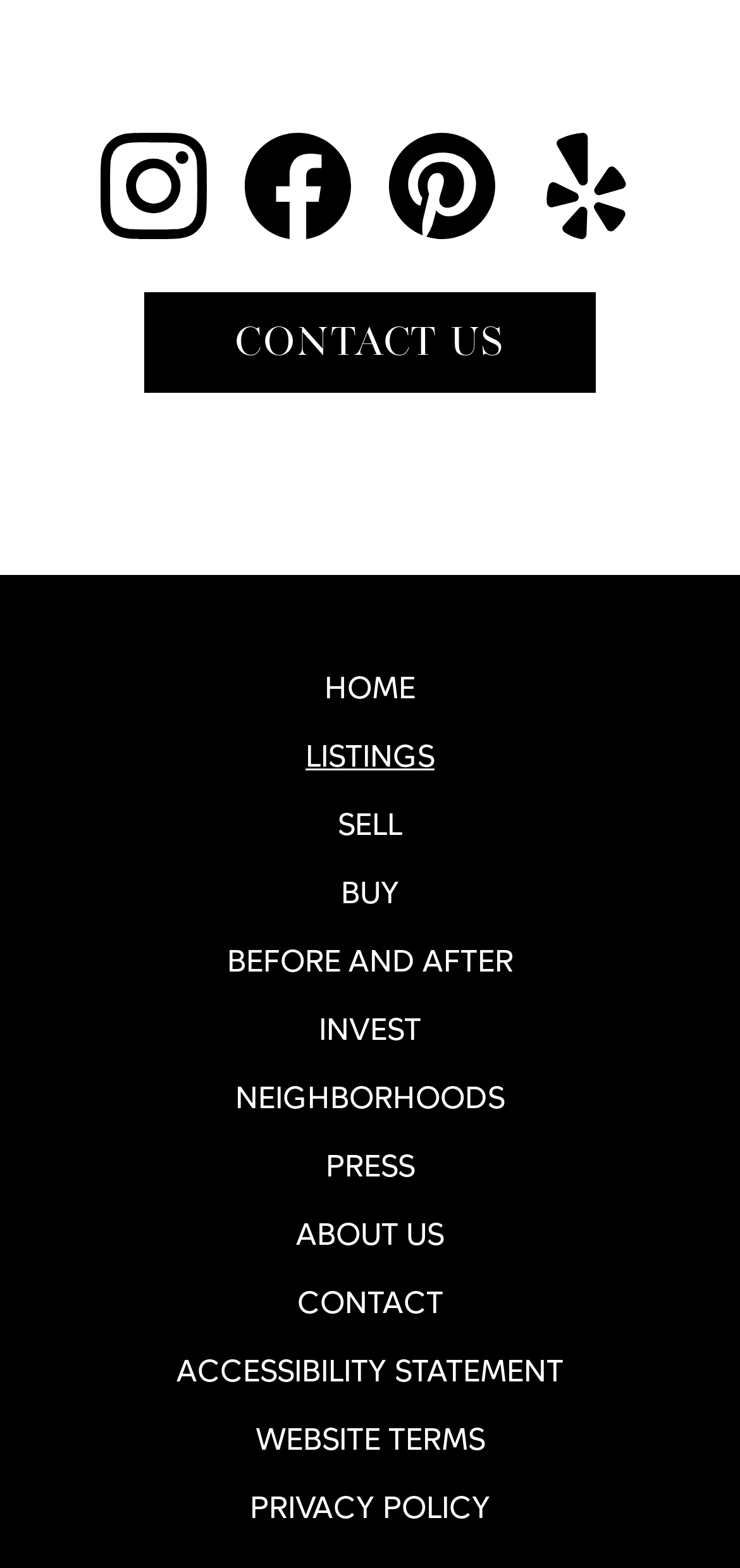Can you show the bounding box coordinates of the region to click on to complete the task described in the instruction: "View listings"?

[0.041, 0.468, 0.959, 0.497]